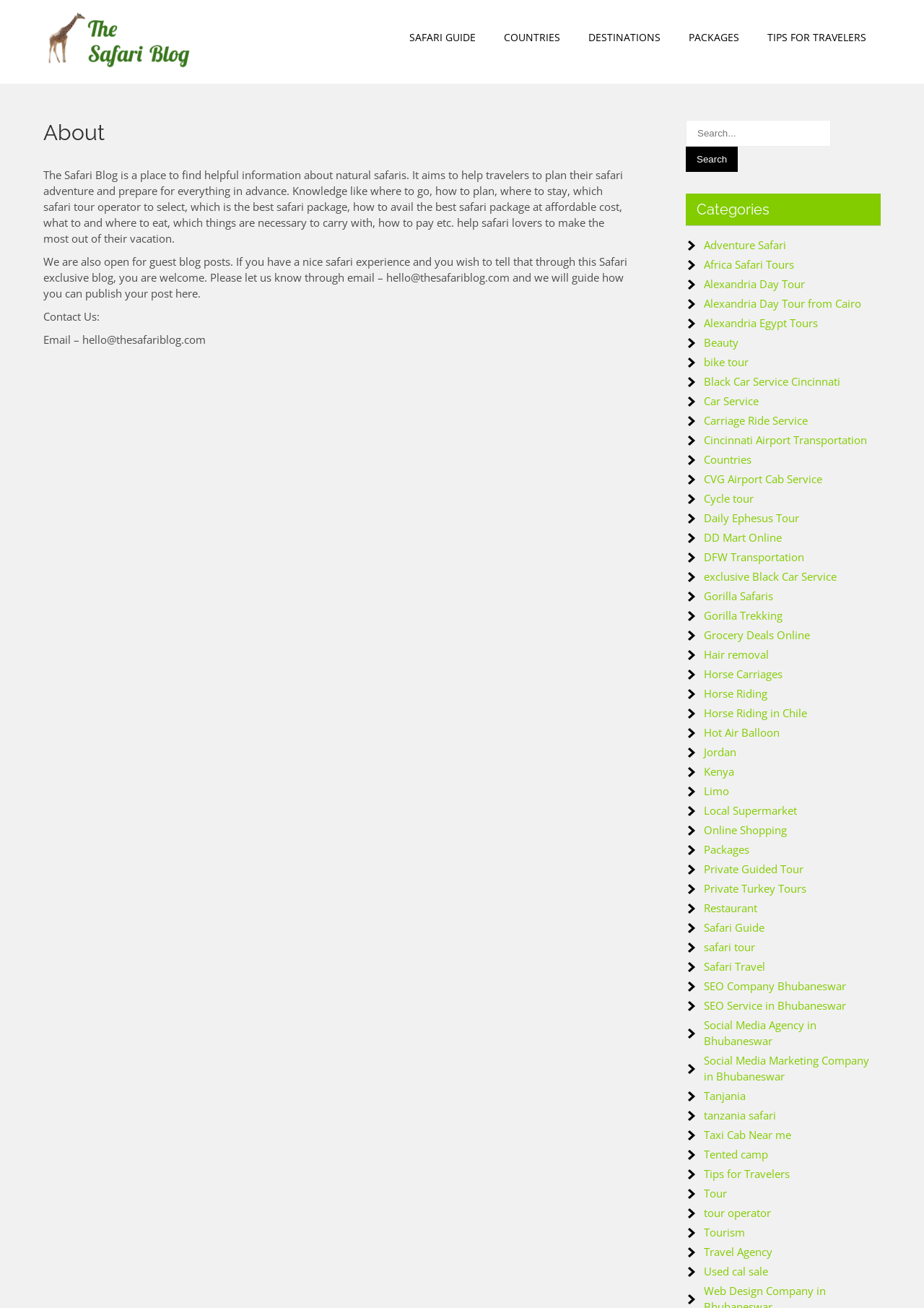What is the main topic of this blog?
We need a detailed and meticulous answer to the question.

Based on the webpage content, especially the heading 'The Safari Blog' and the description 'The Safari Blog is a place to find helpful information about natural safaris.', it is clear that the main topic of this blog is safari.